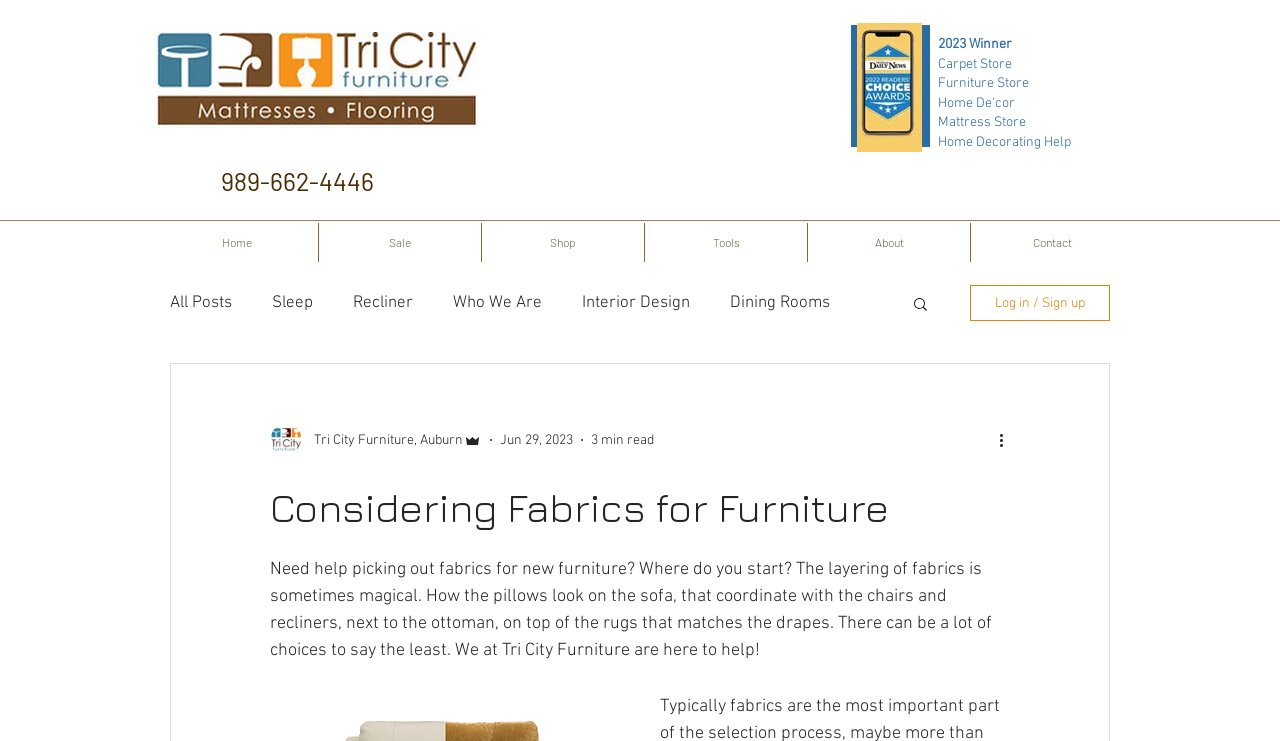What is the phone number of Tri City Furniture?
Identify the answer in the screenshot and reply with a single word or phrase.

989-662-4446